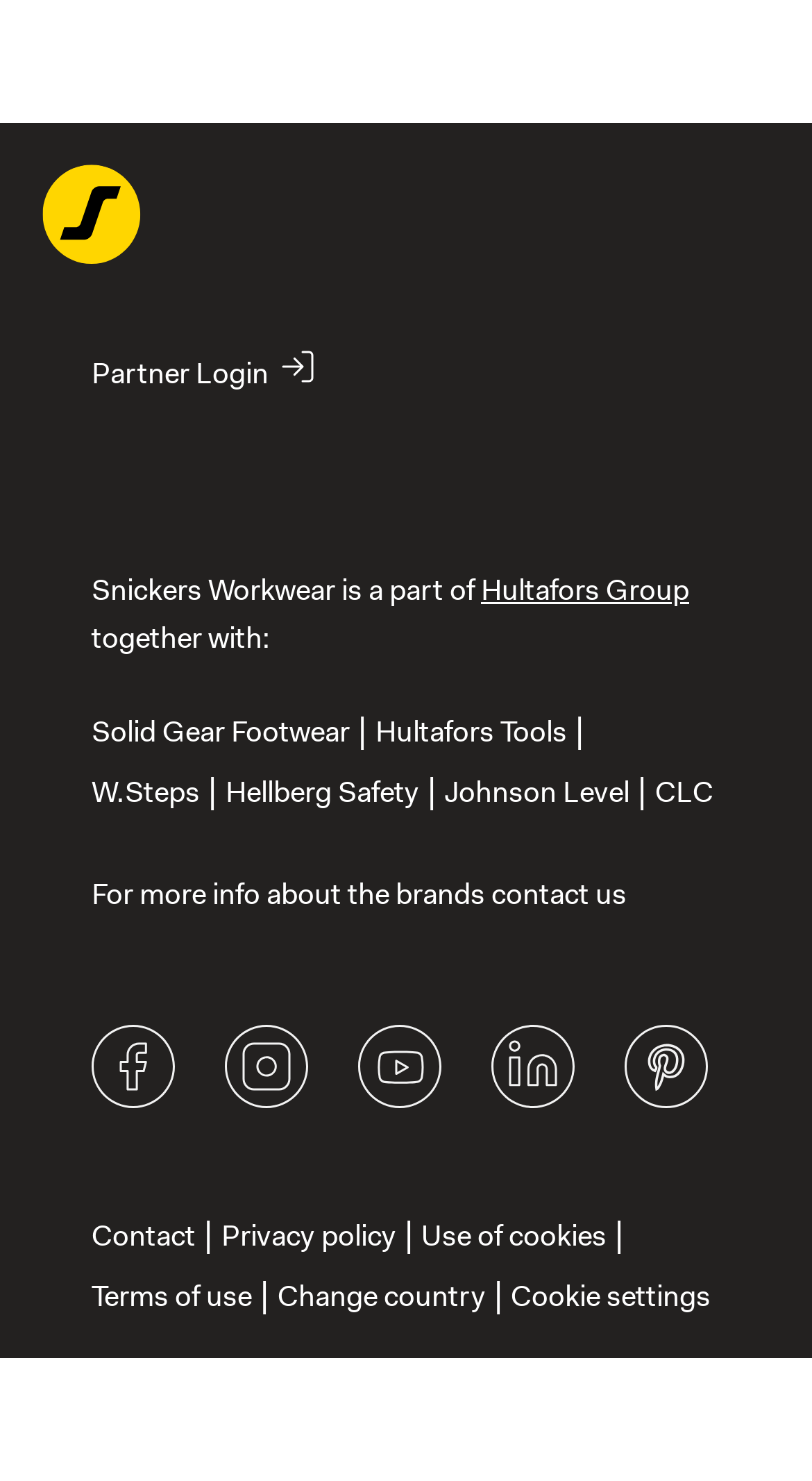Extract the bounding box coordinates for the HTML element that matches this description: "Change country". The coordinates should be four float numbers between 0 and 1, i.e., [left, top, right, bottom].

[0.342, 0.938, 0.598, 0.972]